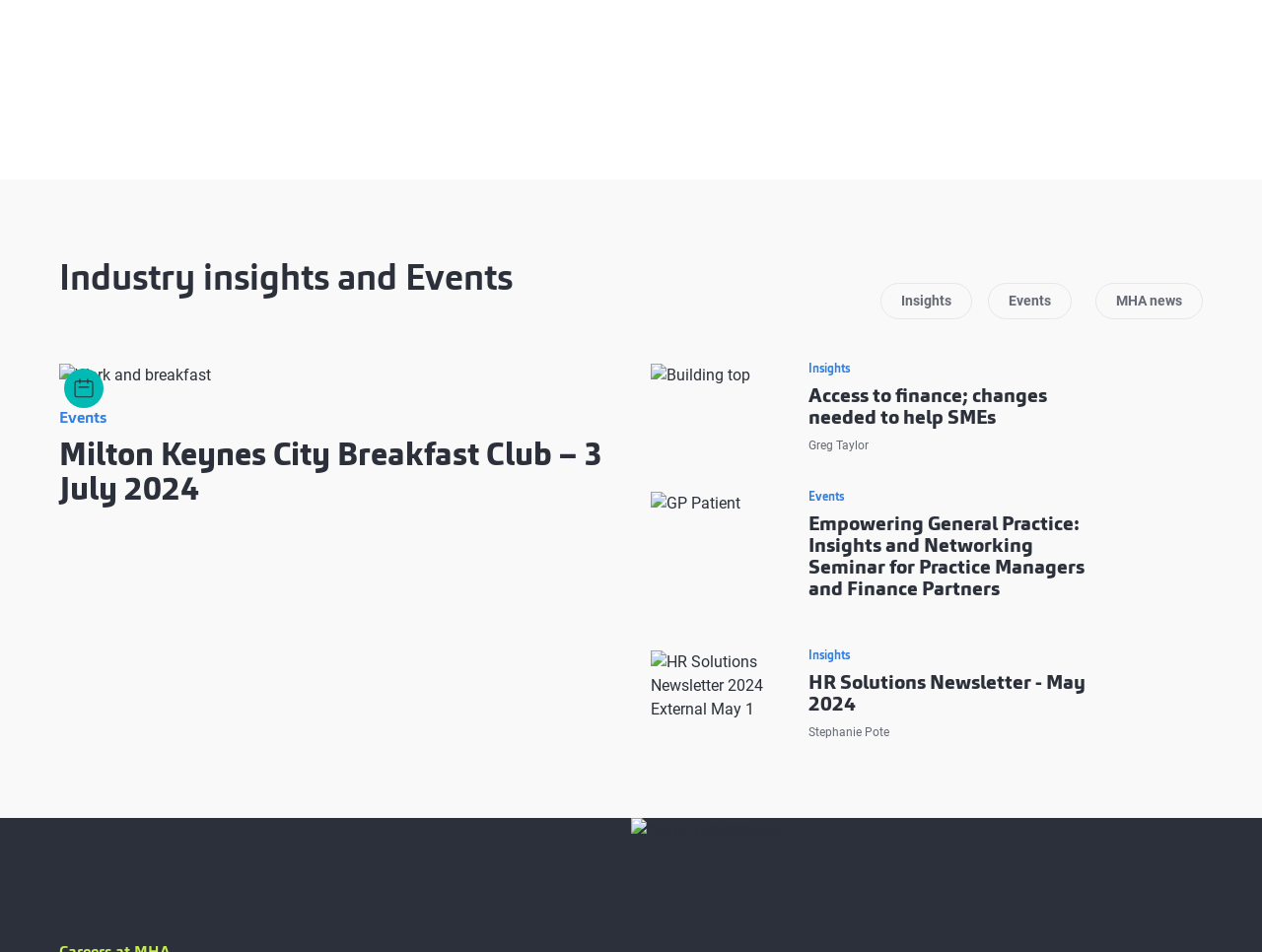What is the theme of the seminar for Practice Managers and Finance Partners?
Based on the visual information, provide a detailed and comprehensive answer.

I found the answer by looking at the link with the text 'GP Patient Events Empowering General Practice: Insights and Networking Seminar for Practice Managers and Finance Partners' and extracting the theme from it.